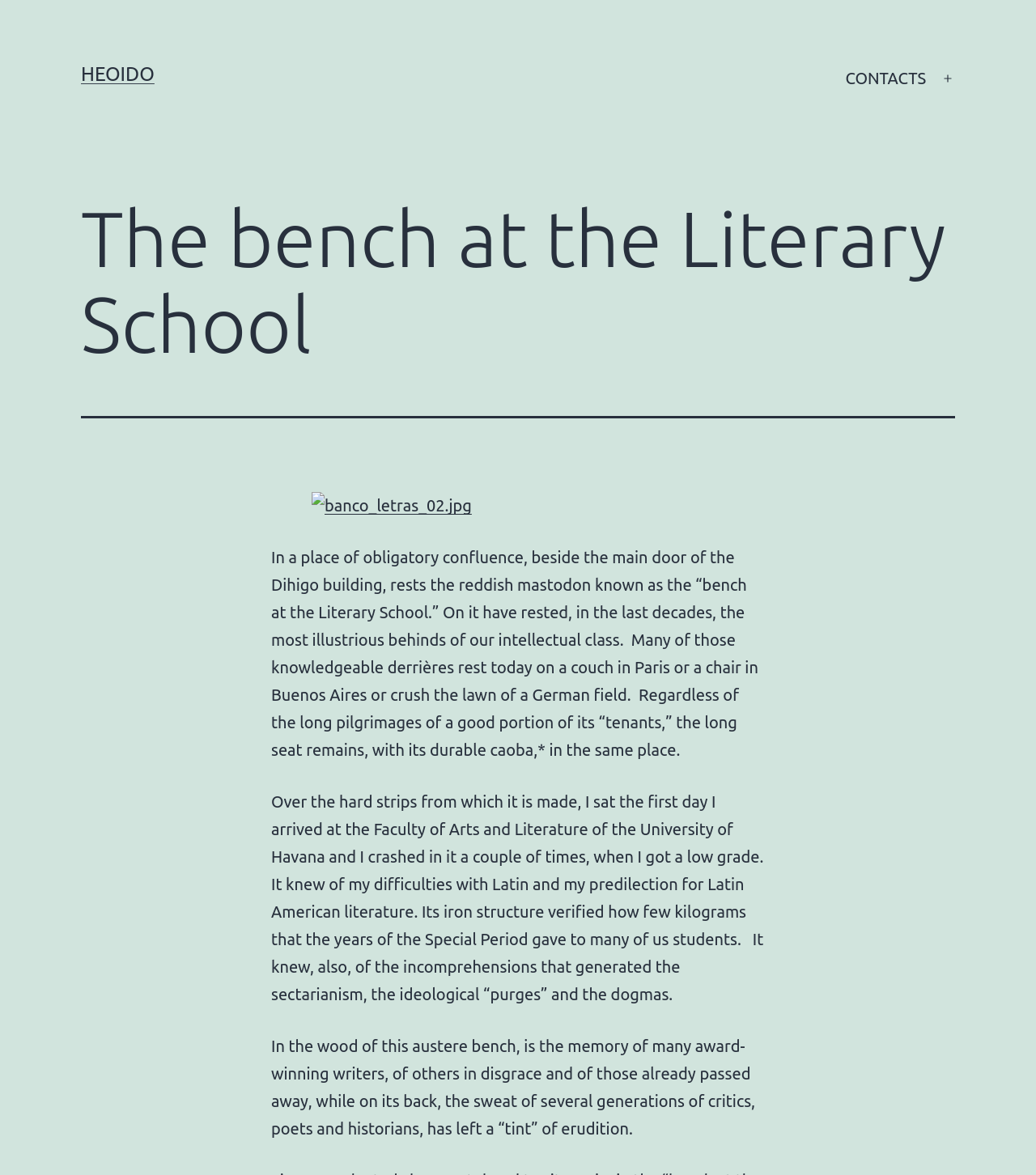What is the name of the bench?
Give a one-word or short-phrase answer derived from the screenshot.

The bench at the Literary School